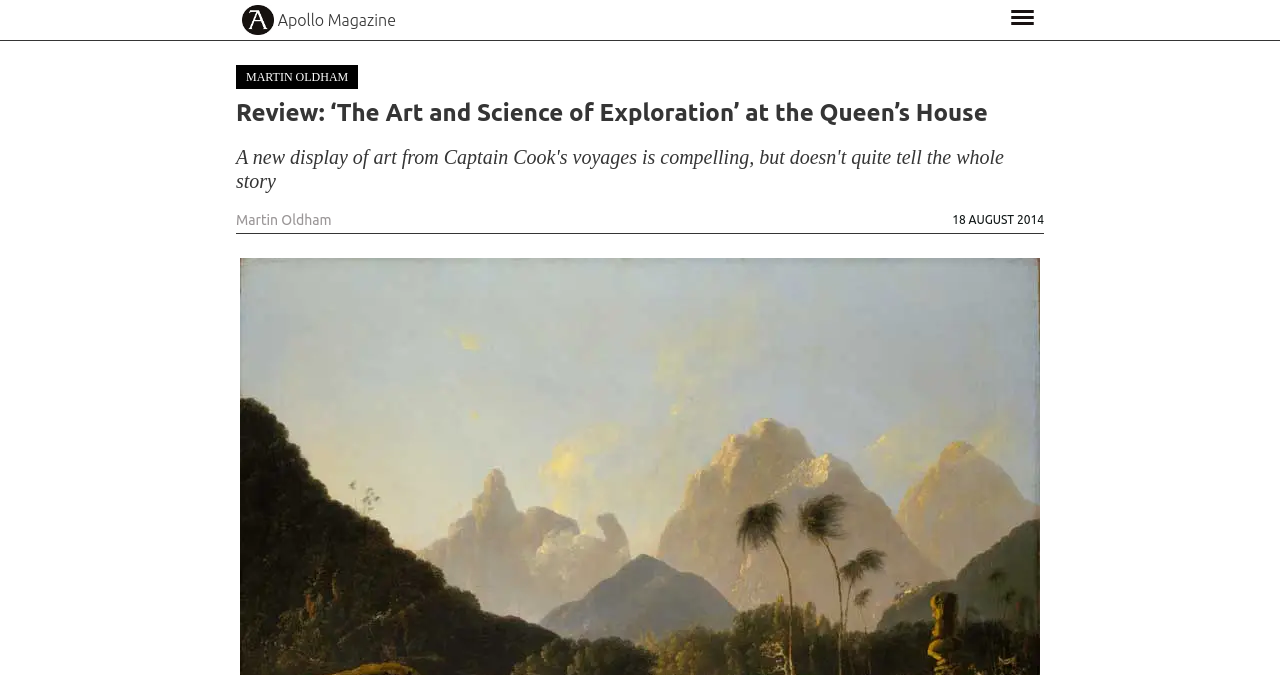What is the function of the button at the top right?
Please answer the question as detailed as possible.

I found the function of the button by looking at the button element at the top right of the webpage, which says 'Nav toggle', indicating that this button is used to toggle the navigation menu.